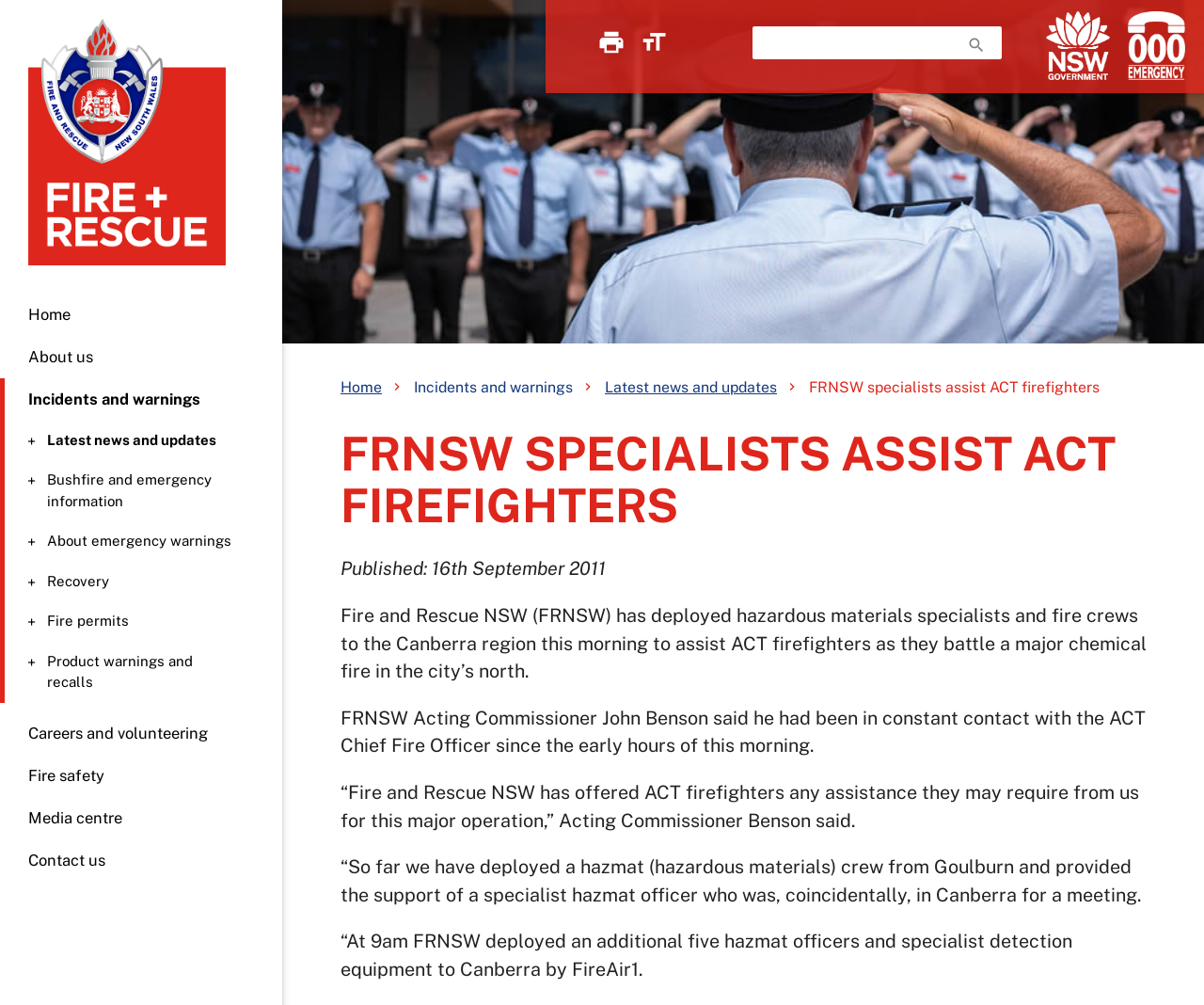Identify the bounding box coordinates of the part that should be clicked to carry out this instruction: "Contact us".

[0.023, 0.846, 0.088, 0.865]